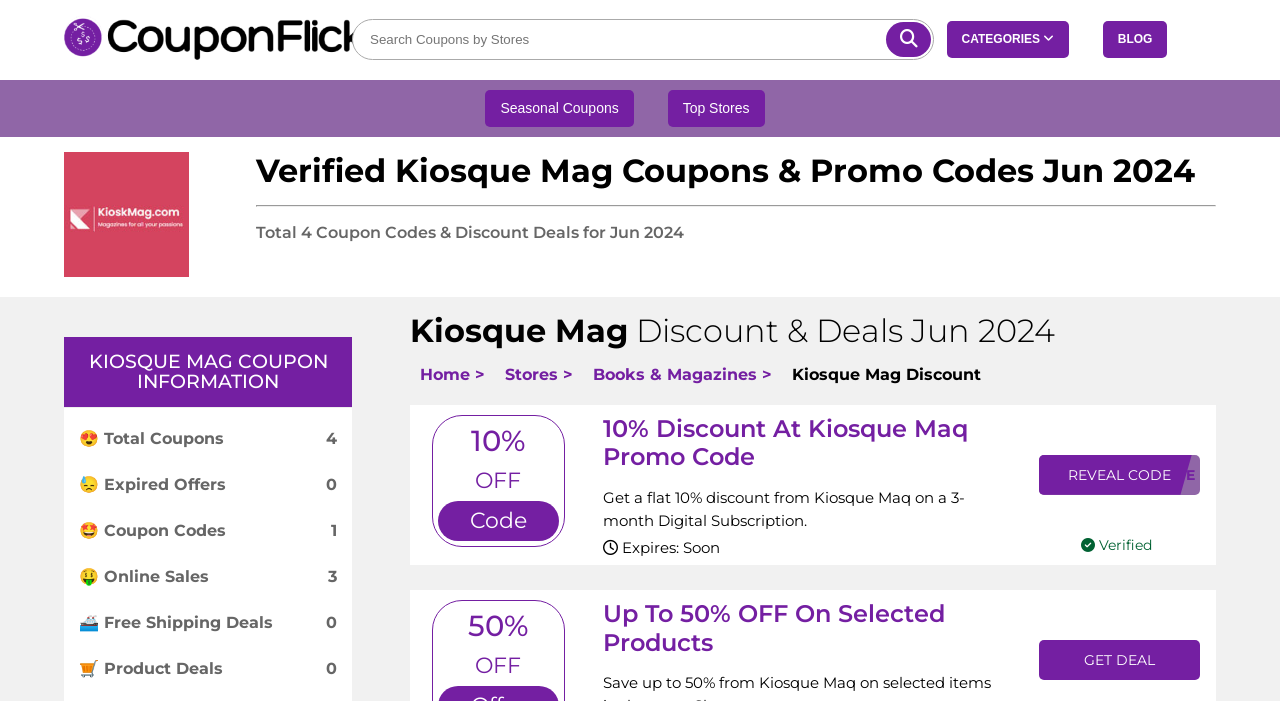Please find and report the bounding box coordinates of the element to click in order to perform the following action: "Search for coupons by stores". The coordinates should be expressed as four float numbers between 0 and 1, in the format [left, top, right, bottom].

[0.277, 0.032, 0.693, 0.082]